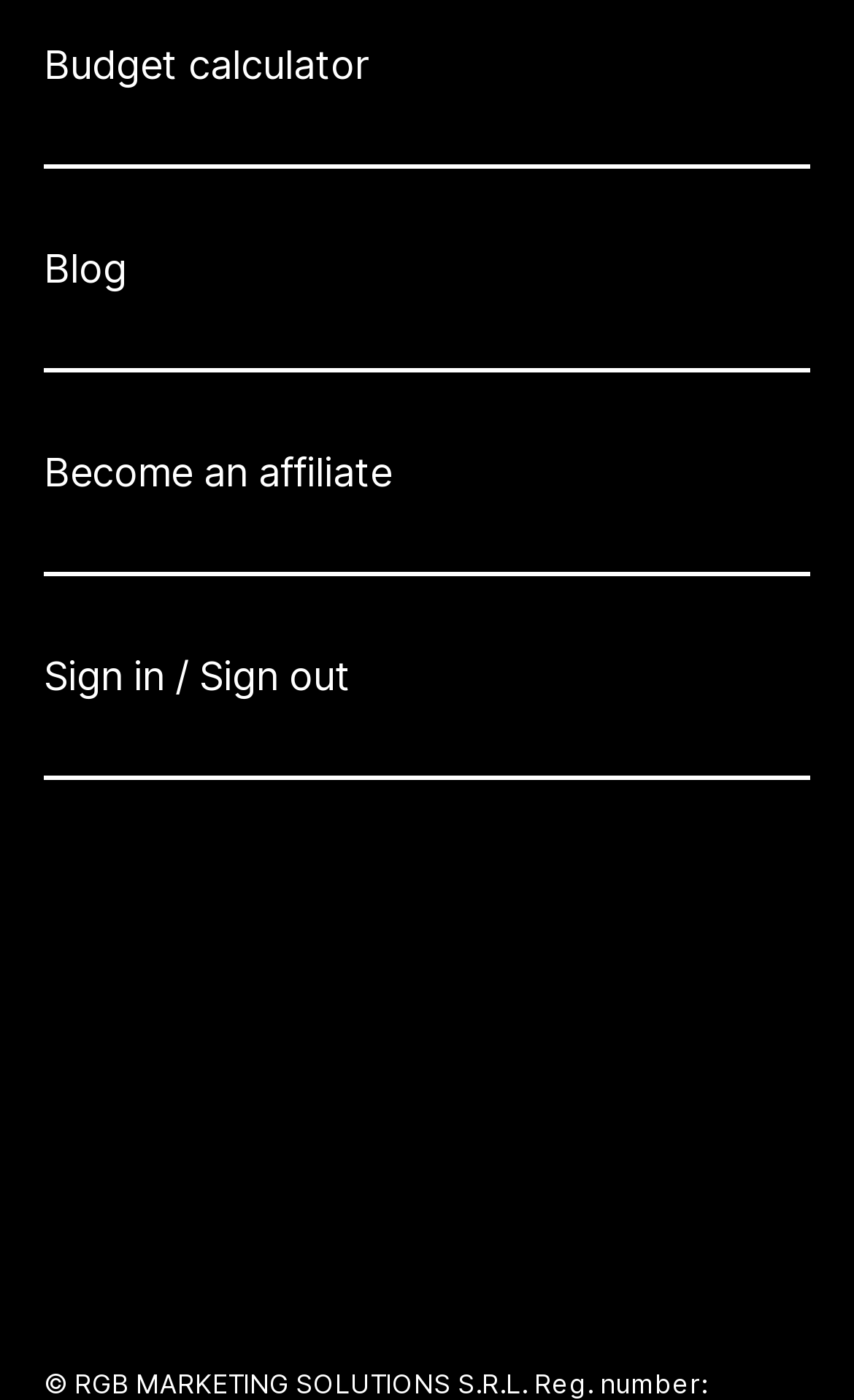Please identify the bounding box coordinates of the area that needs to be clicked to follow this instruction: "Go to Facebook".

[0.051, 0.878, 0.149, 0.922]